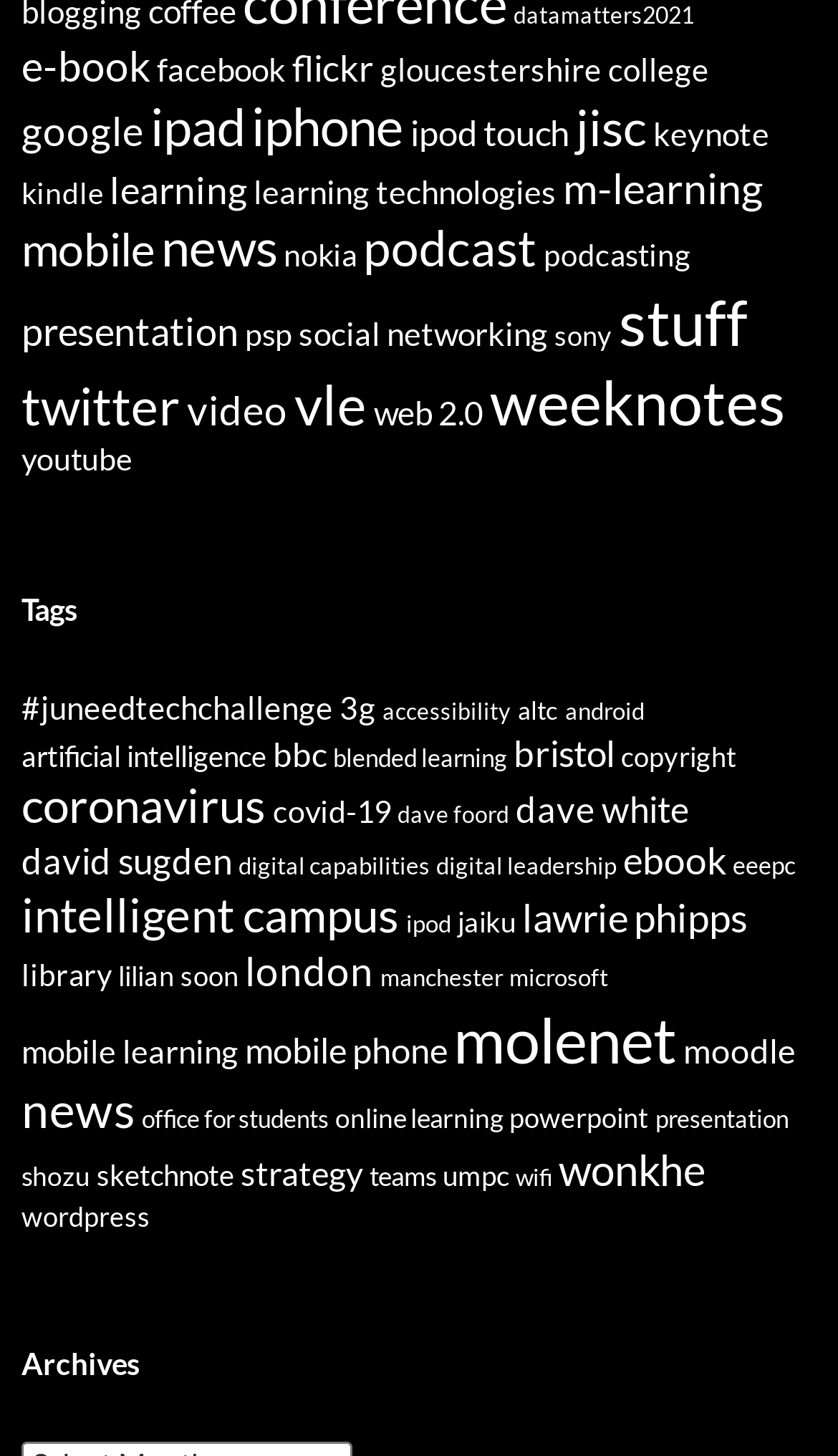Find and provide the bounding box coordinates for the UI element described here: "office for students". The coordinates should be given as four float numbers between 0 and 1: [left, top, right, bottom].

[0.169, 0.759, 0.392, 0.778]